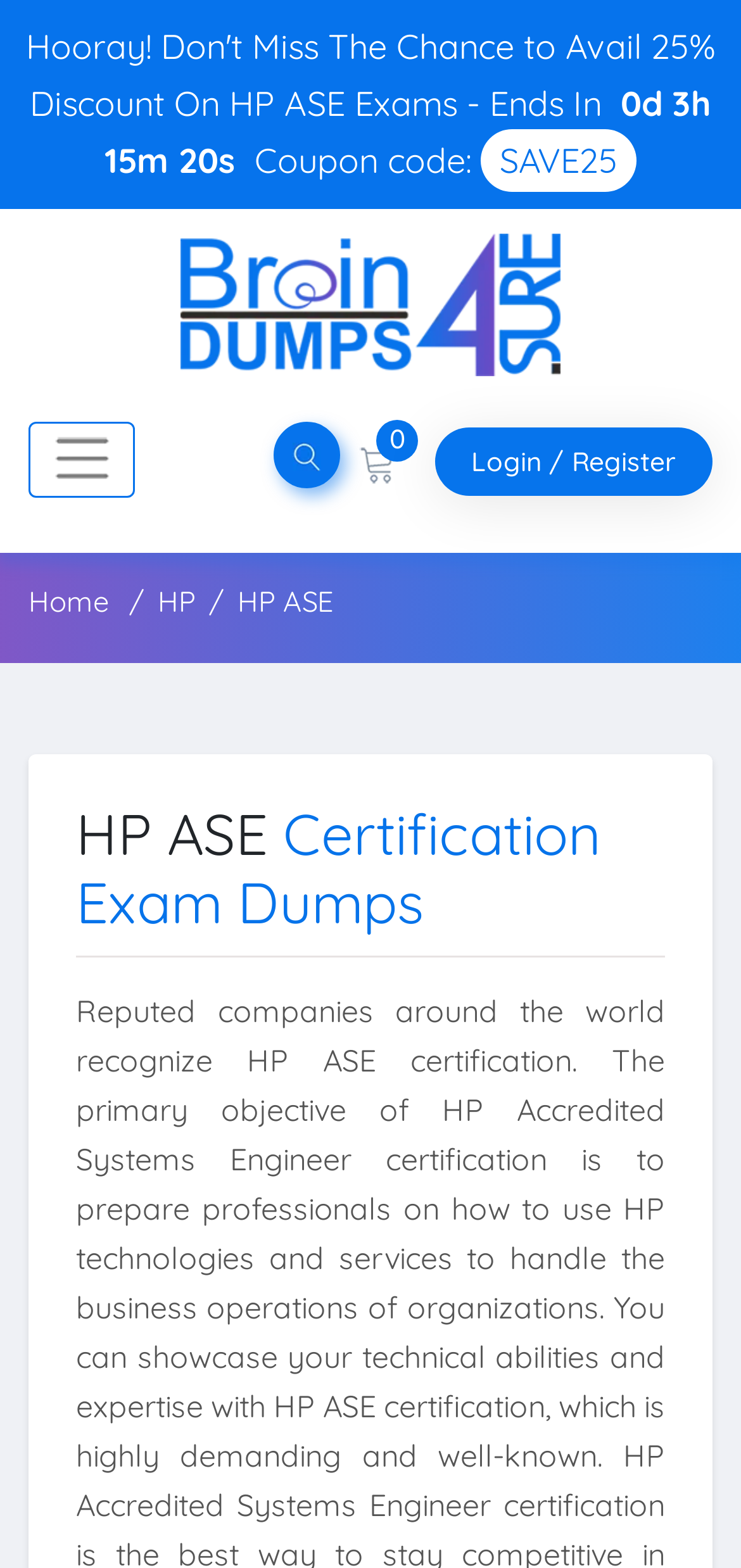Examine the image carefully and respond to the question with a detailed answer: 
What is the coupon code?

The coupon code can be found on the top section of the webpage, next to the 'Coupon code:' label, which is 'SAVE25'.